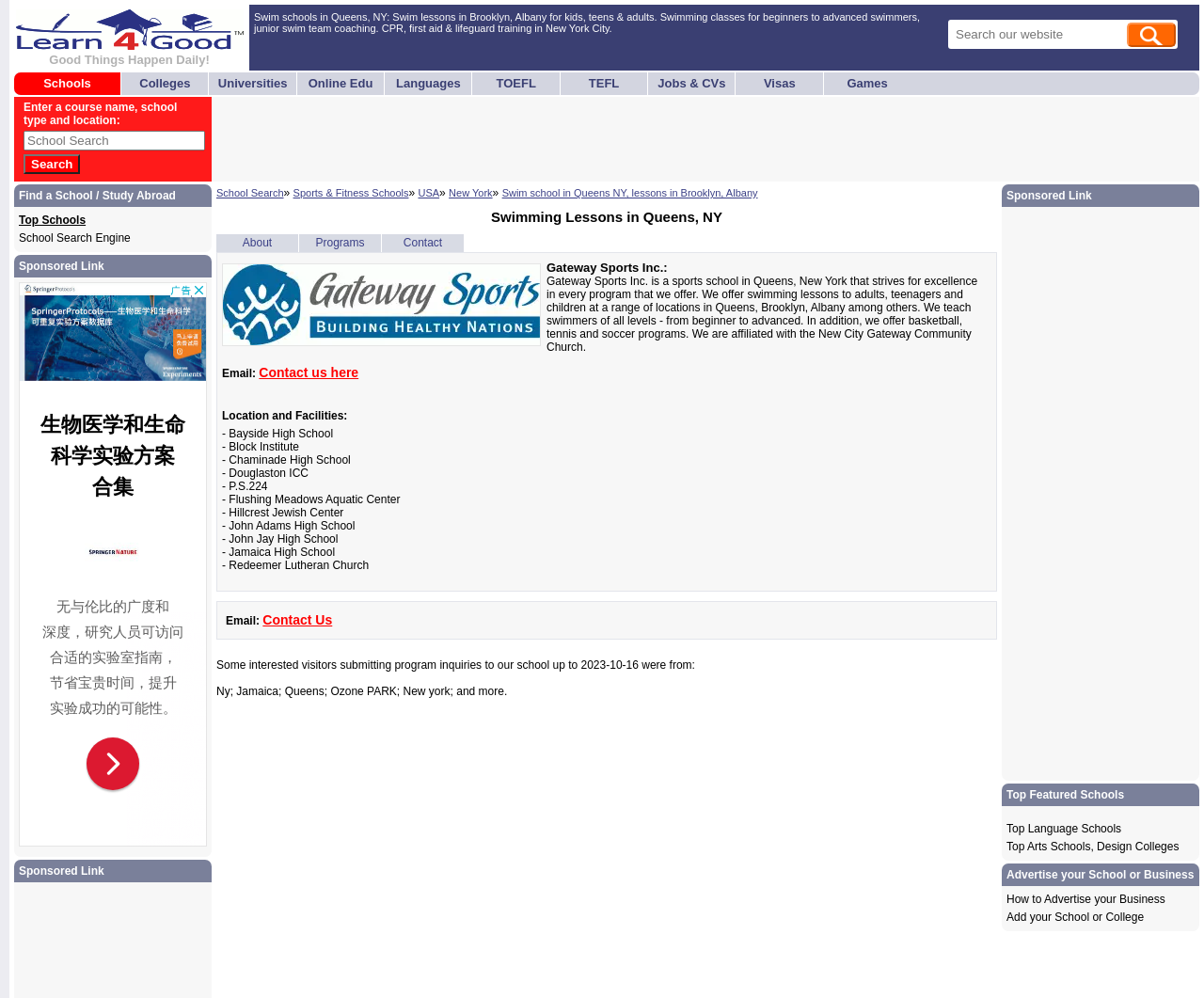Give a detailed account of the webpage.

This webpage is about Gateway Sports Inc., a sports school in Queens, New York that offers swimming lessons and other programs. At the top of the page, there is a logo and a search bar where users can search the website. Below the search bar, there are several links to different sections of the website, including "Schools", "Colleges", "Universities", and more.

The main content of the page is divided into several sections. The first section has a heading "Swimming Lessons in Queens, NY" and provides an overview of the swimming programs offered by Gateway Sports Inc. Below this section, there is an image of the school and a brief description of the school's mission and programs.

The next section is about the location and facilities of the school, listing several locations in Queens, Brooklyn, and Albany where the school offers its programs. Following this section, there is a table with contact information, including an email address and a link to contact the school.

The page also has several sections with links to other websites and resources, including a section with links to top schools and study abroad programs, and another section with sponsored links and advertisements. There are also several iframes on the page, which contain advertisements.

At the bottom of the page, there are more links to other sections of the website, including a link to add a school or college, and a link to advertise a business. Overall, the webpage is well-organized and easy to navigate, with clear headings and concise descriptions of the school's programs and services.